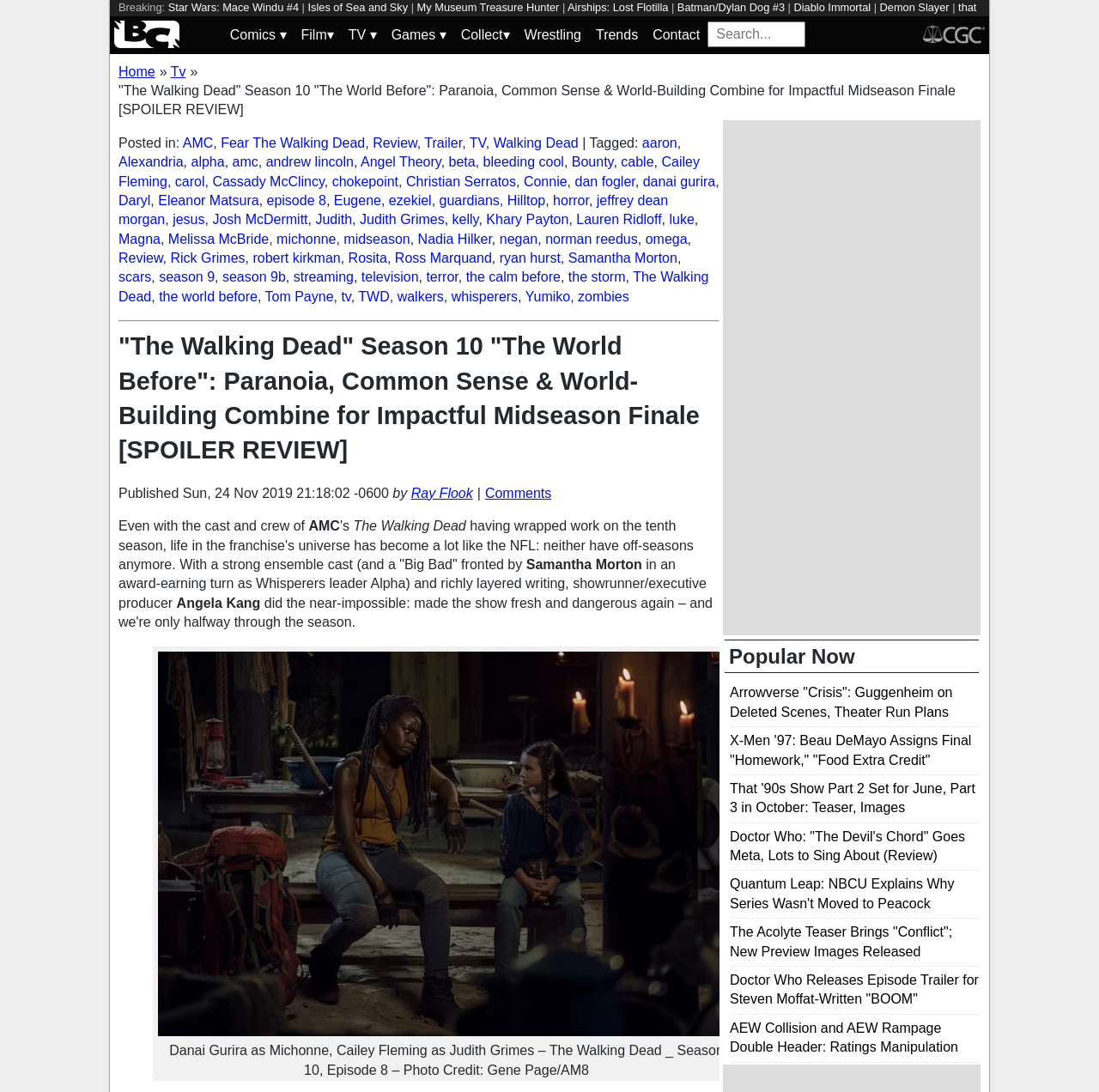How many tags are there in the article?
Observe the image and answer the question with a one-word or short phrase response.

15